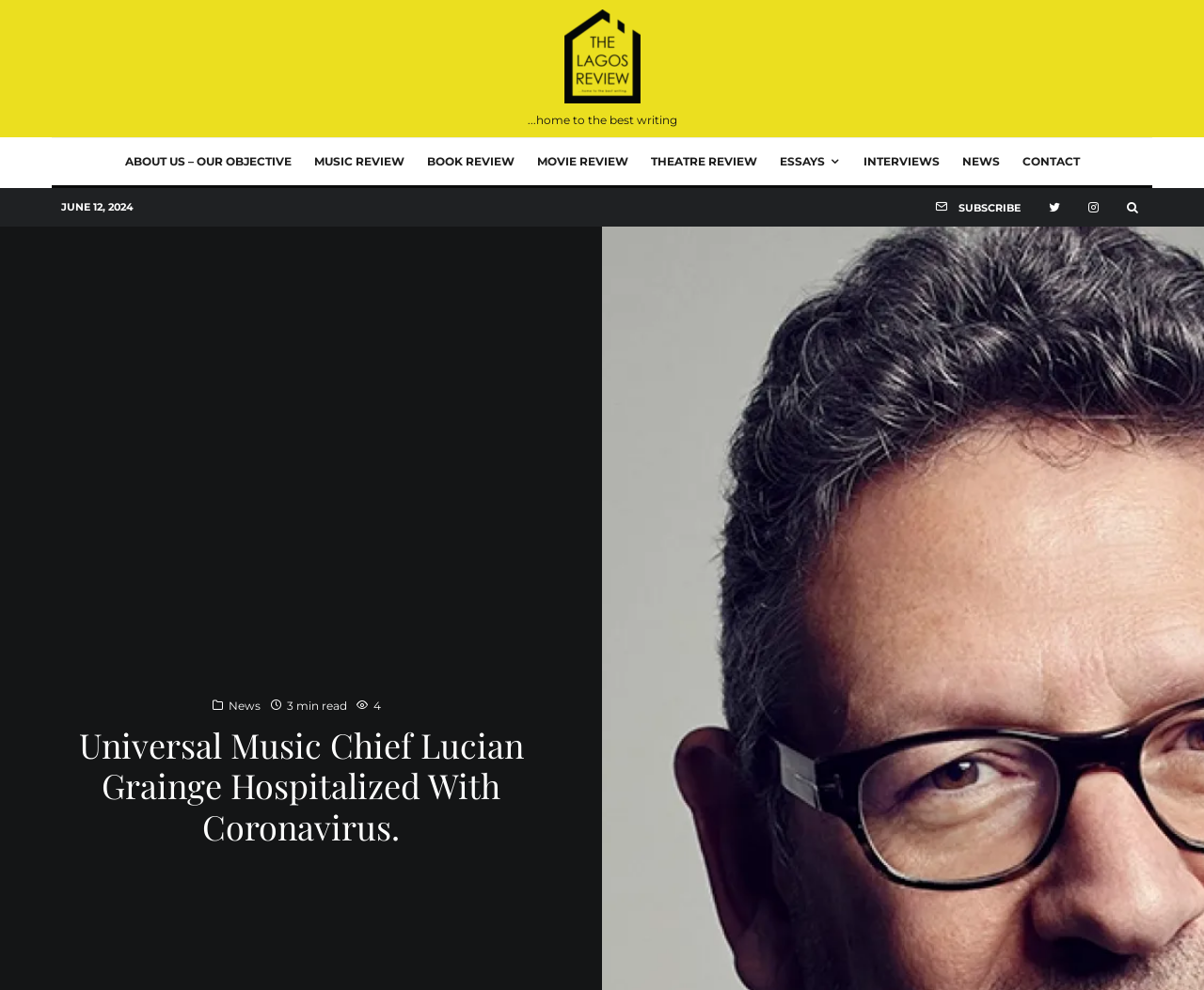How many minutes does it take to read the article?
Please answer the question as detailed as possible based on the image.

I found the reading time of the article by looking at the static text element located at [0.236, 0.706, 0.288, 0.72] which says '3 min read'.